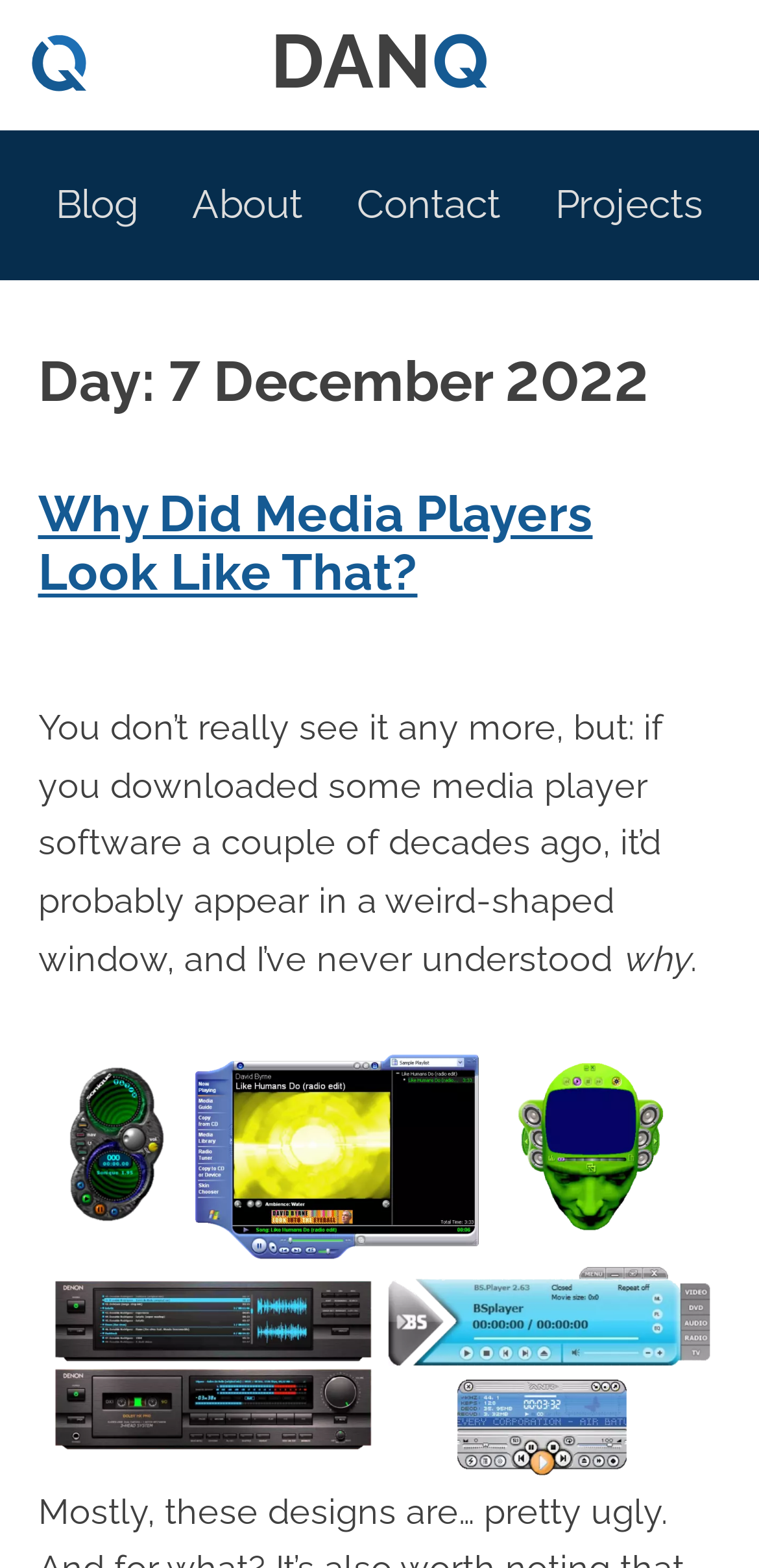Given the element description title="Agorapulse YouTube channel", predict the bounding box coordinates for the UI element in the webpage screenshot. The format should be (top-left x, top-left y, bottom-right x, bottom-right y), and the values should be between 0 and 1.

None